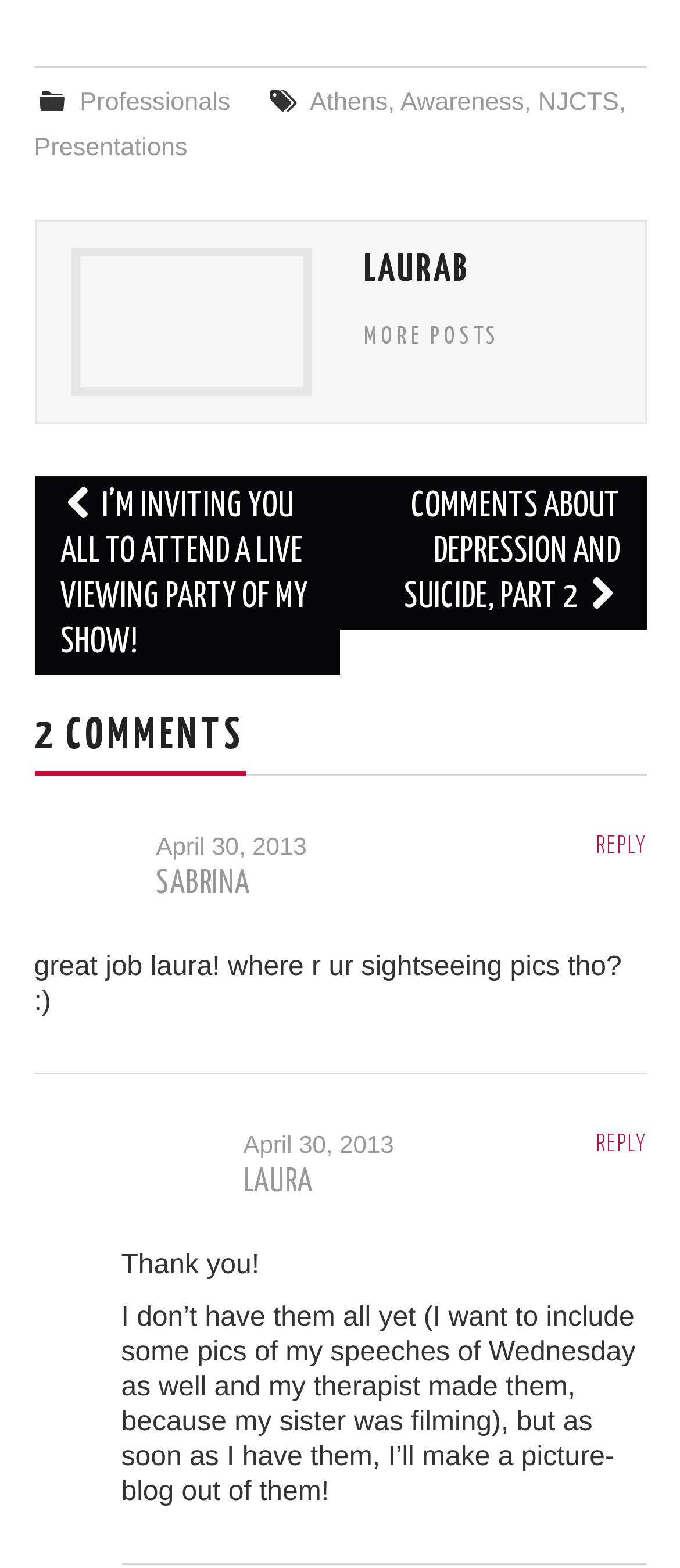Please find the bounding box coordinates of the element's region to be clicked to carry out this instruction: "View more posts".

[0.535, 0.207, 0.735, 0.223]